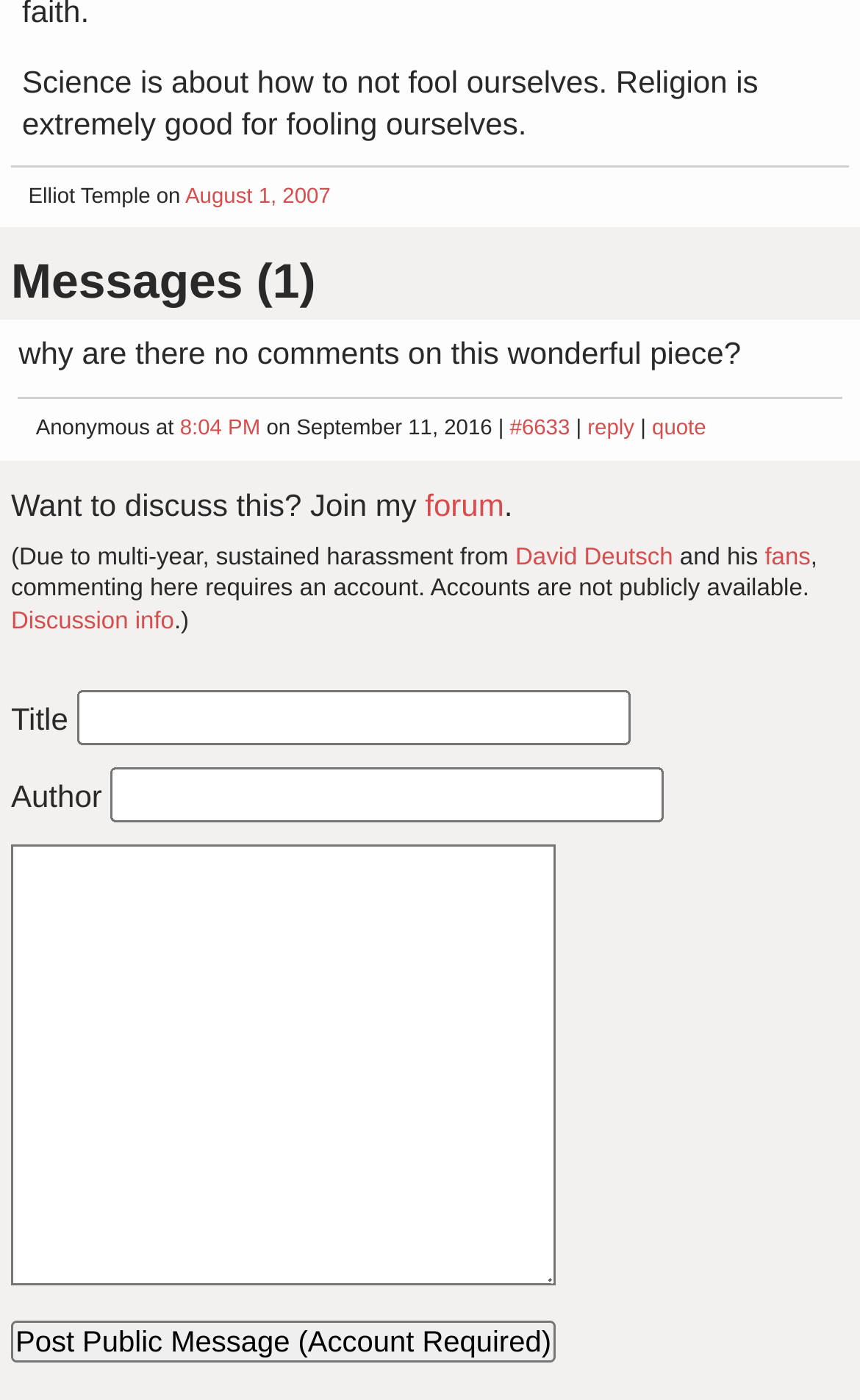What is the quote about?
Answer with a single word or phrase by referring to the visual content.

Science